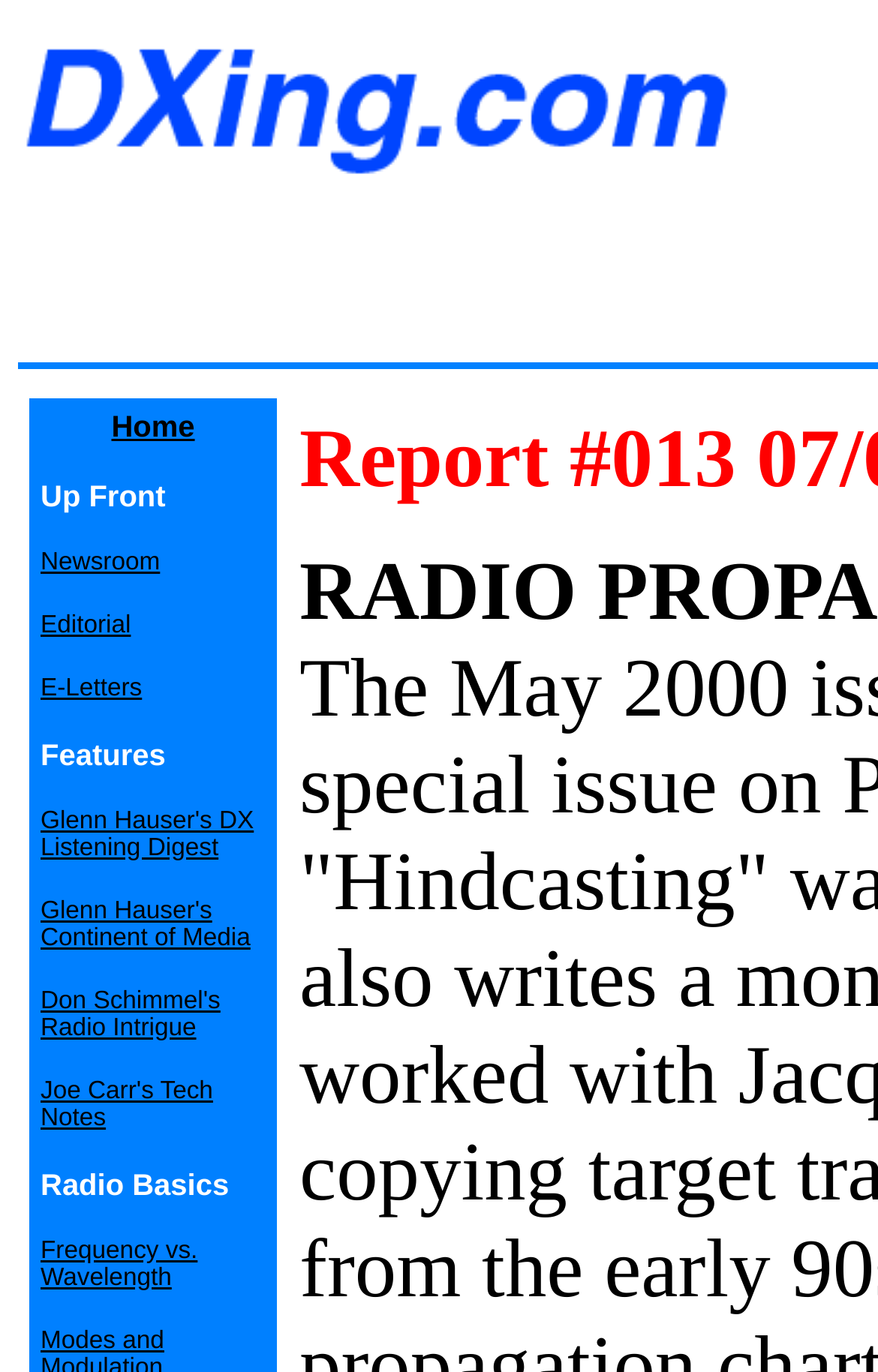Based on the element description Home, identify the bounding box of the UI element in the given webpage screenshot. The coordinates should be in the format (top-left x, top-left y, bottom-right x, bottom-right y) and must be between 0 and 1.

[0.127, 0.297, 0.222, 0.325]